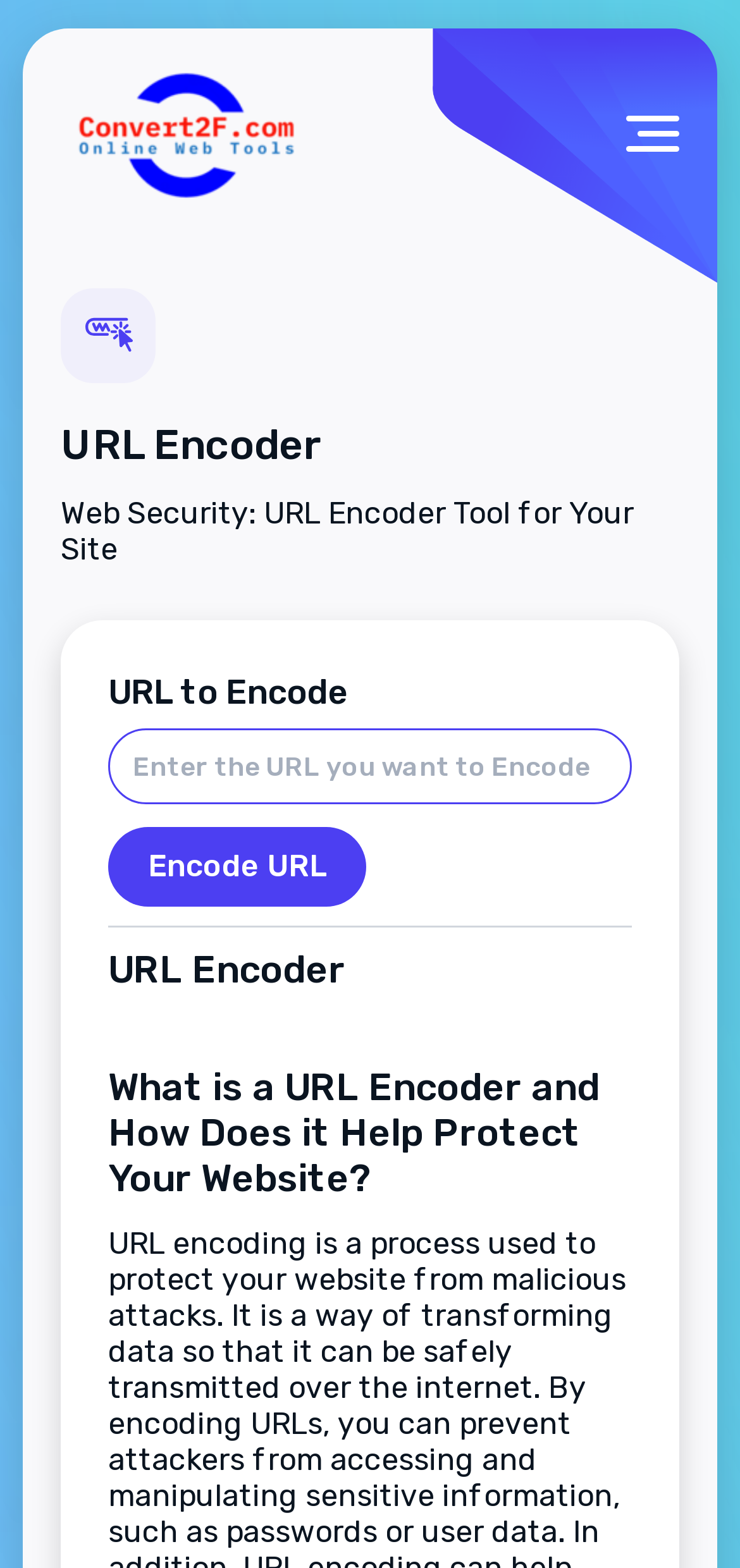How many sections are there on the webpage?
Based on the image, give a one-word or short phrase answer.

At least 2